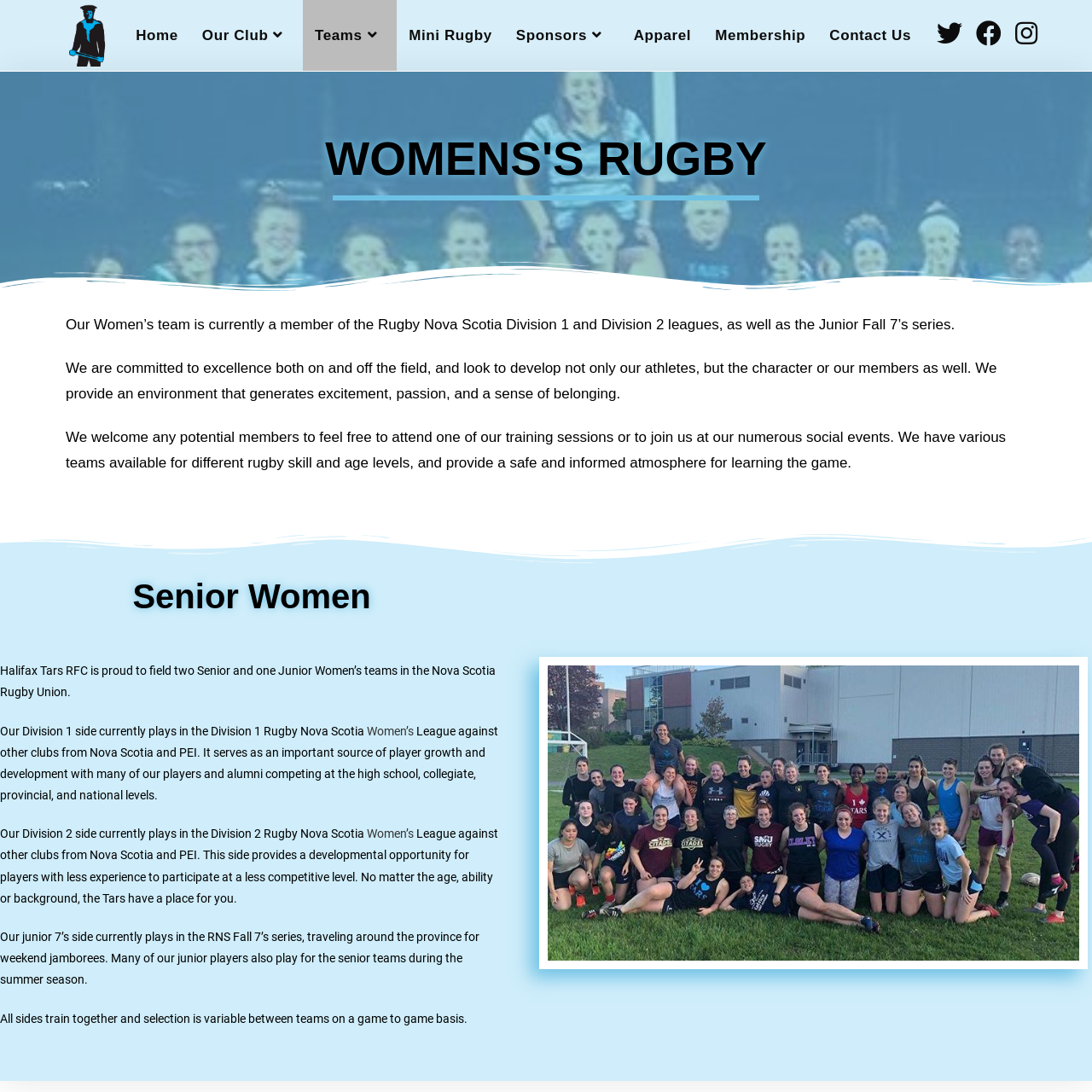Please identify the bounding box coordinates of the area I need to click to accomplish the following instruction: "Learn more about the Women's team".

[0.075, 0.124, 0.925, 0.167]